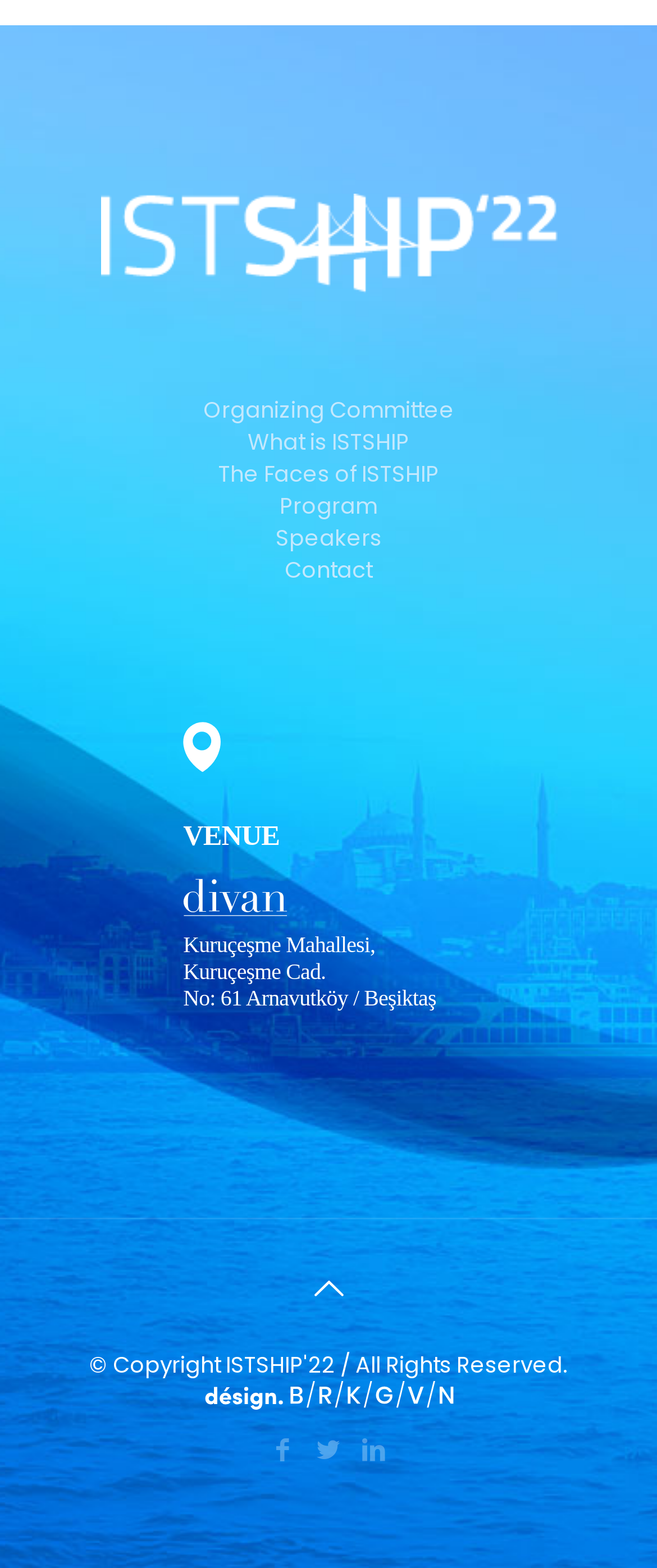How many figures are on the webpage?
Provide a short answer using one word or a brief phrase based on the image.

2